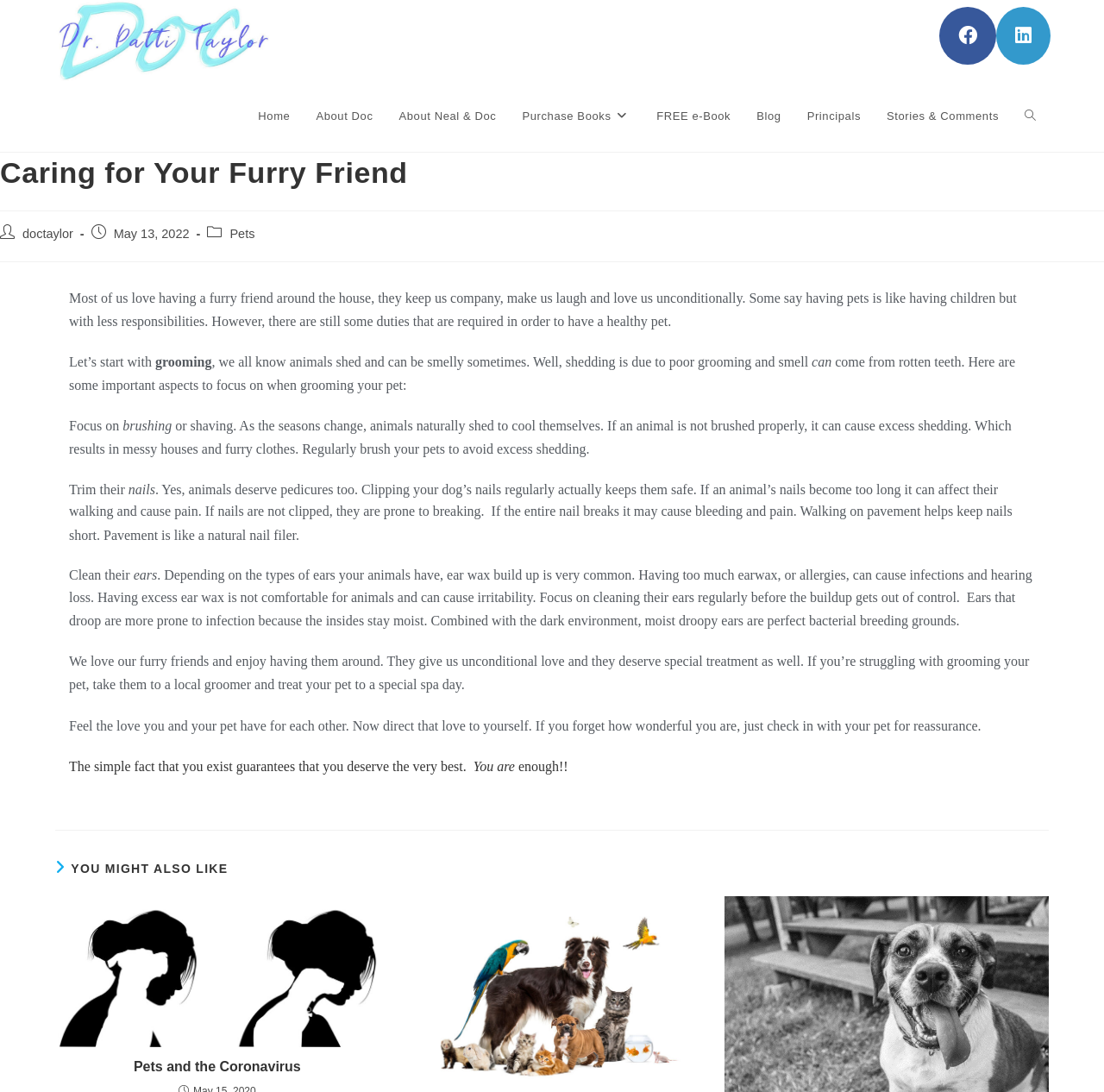Please determine the bounding box coordinates for the UI element described here. Use the format (top-left x, top-left y, bottom-right x, bottom-right y) with values bounded between 0 and 1: doctaylor

[0.02, 0.208, 0.066, 0.221]